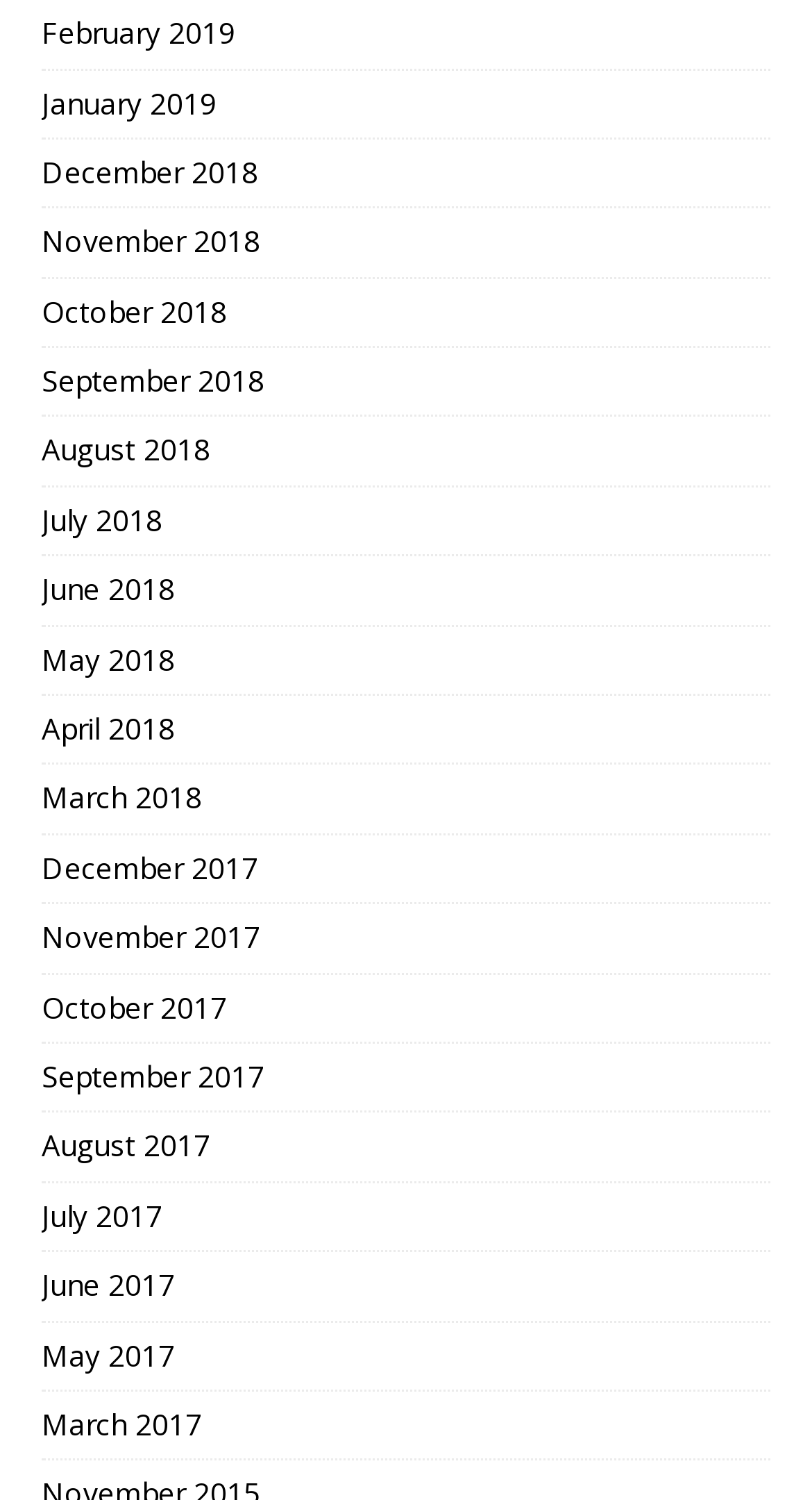Please determine the bounding box coordinates for the element that should be clicked to follow these instructions: "view November 2018".

[0.051, 0.139, 0.949, 0.184]